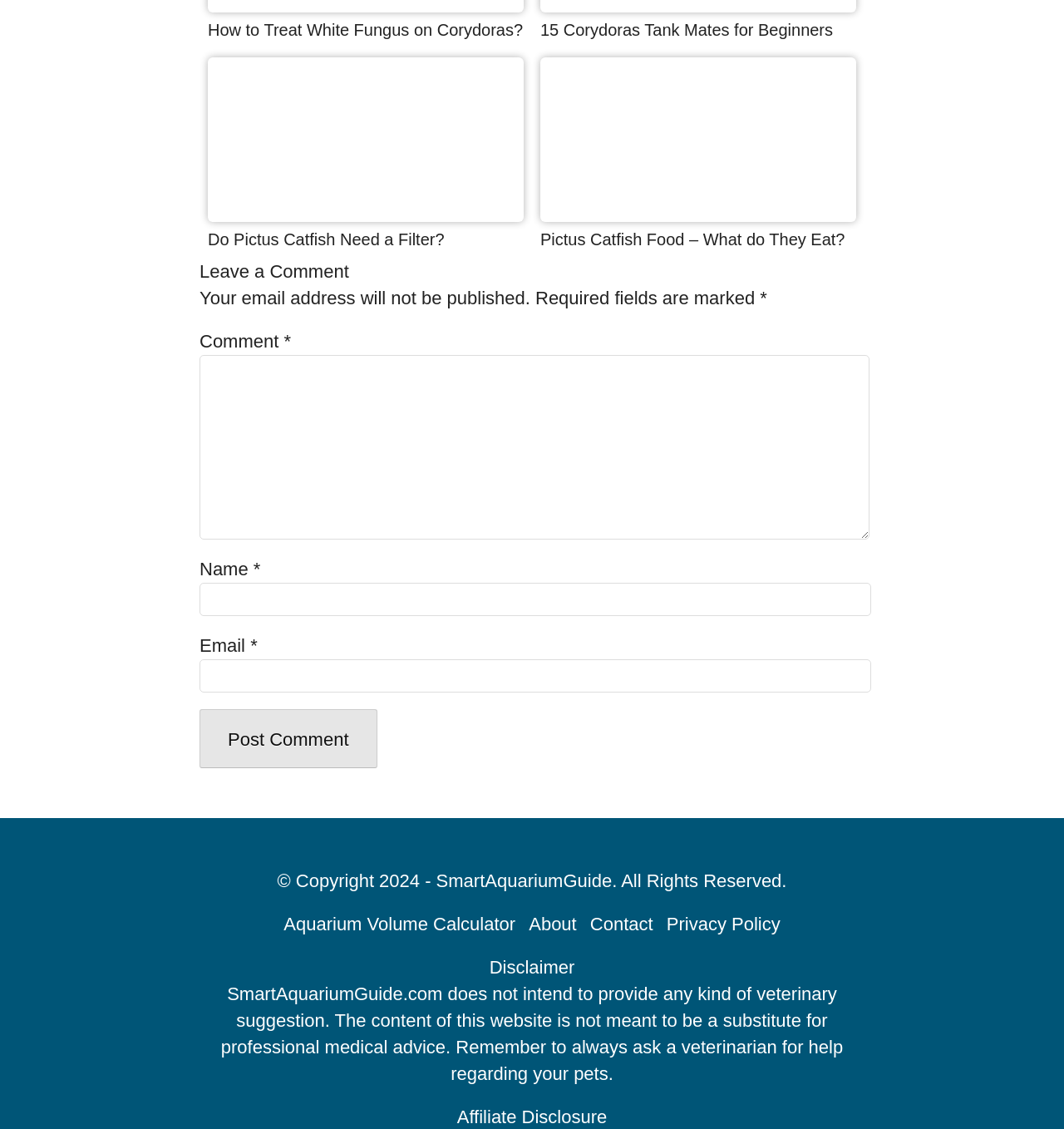Highlight the bounding box coordinates of the element that should be clicked to carry out the following instruction: "Enter your name". The coordinates must be given as four float numbers ranging from 0 to 1, i.e., [left, top, right, bottom].

[0.188, 0.516, 0.819, 0.546]